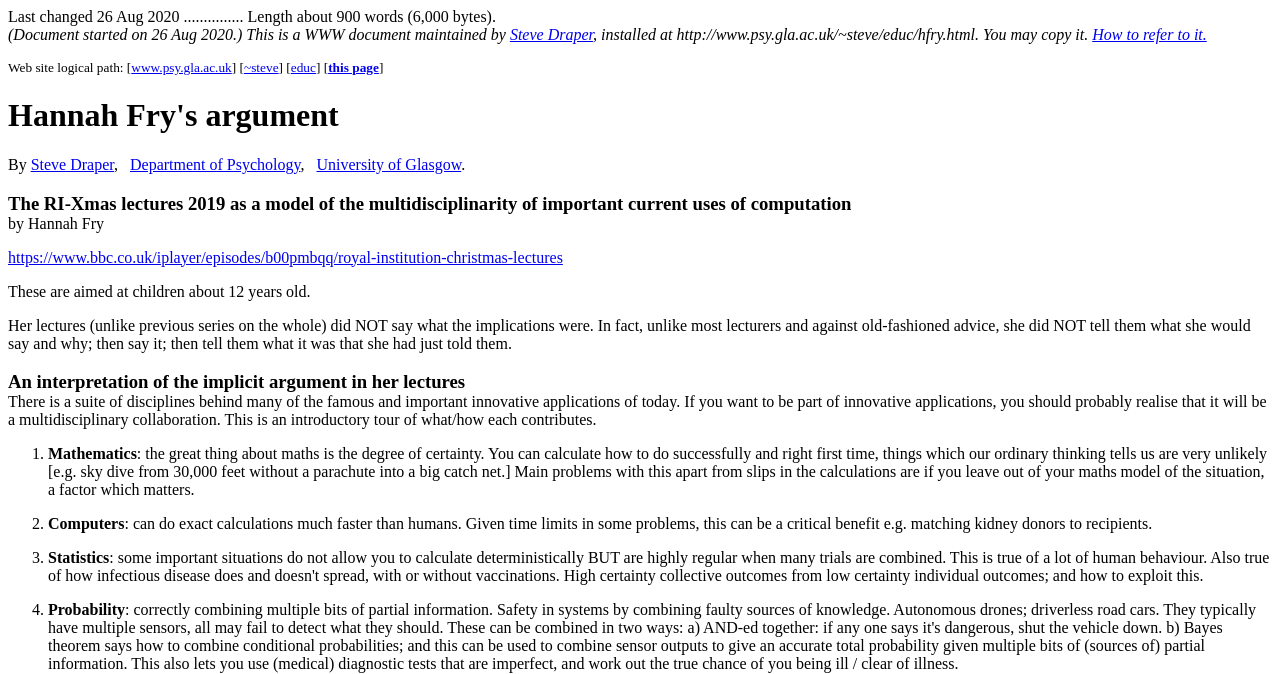Identify the bounding box coordinates for the UI element described as follows: "Department of Psychology". Ensure the coordinates are four float numbers between 0 and 1, formatted as [left, top, right, bottom].

[0.102, 0.231, 0.235, 0.256]